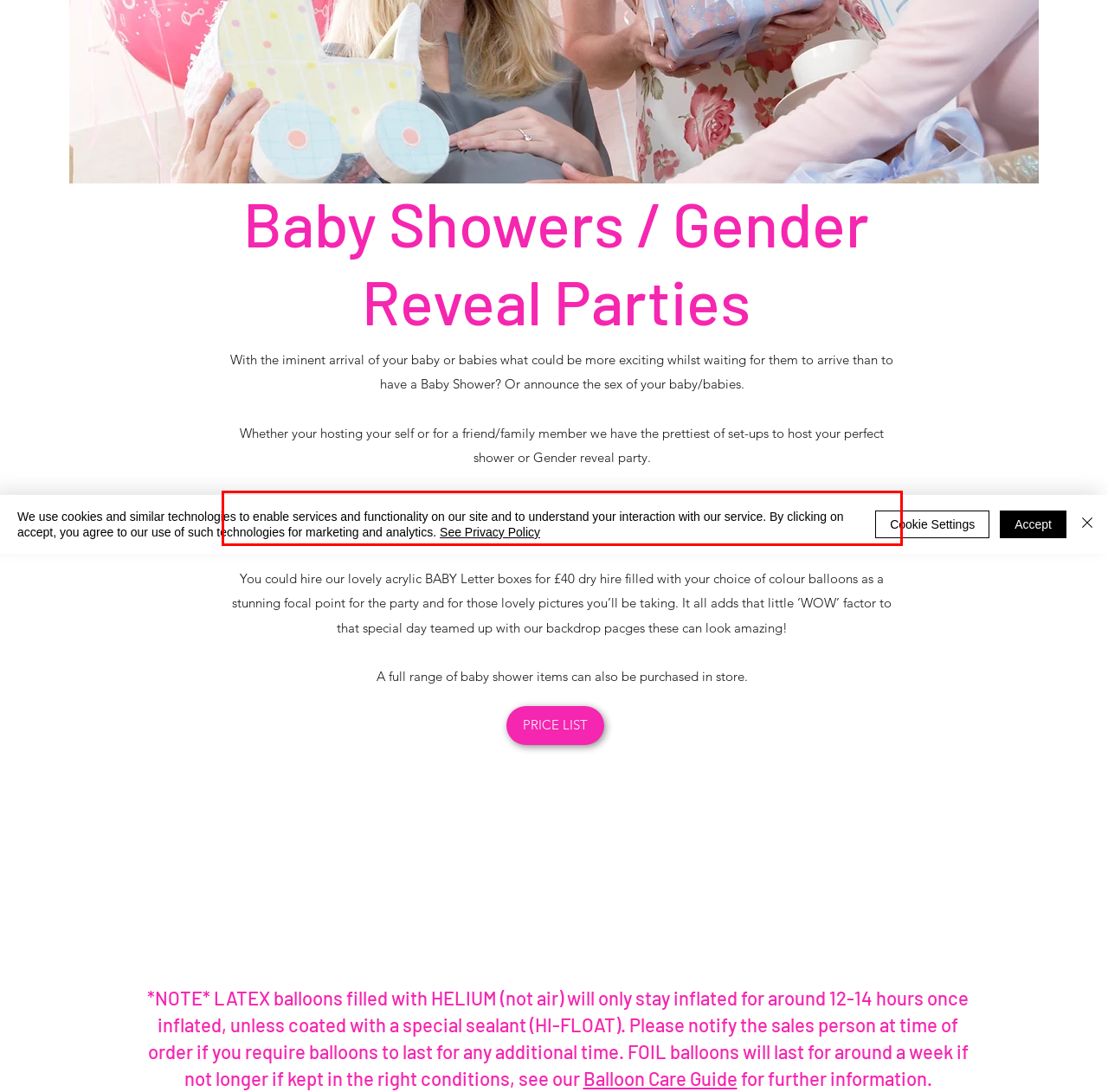Please perform OCR on the UI element surrounded by the red bounding box in the given webpage screenshot and extract its text content.

WE OFFER A RANGE OF PACKAGES TO SUIT (SEE BELOW) OR YOU CAN BUILD YOUR OWN, WE CAN WORK TO ANY BUDGET AND THEME.